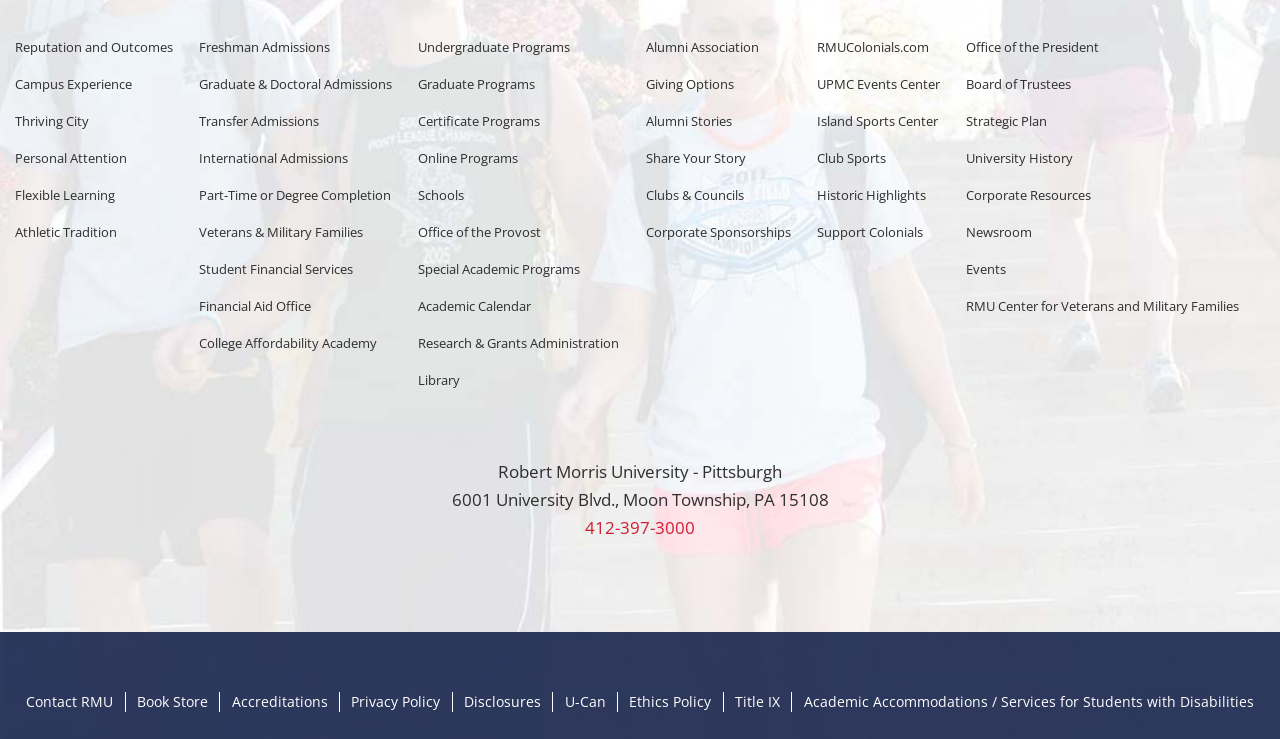Please specify the bounding box coordinates for the clickable region that will help you carry out the instruction: "Learn about College Affordability Academy".

[0.156, 0.451, 0.295, 0.476]